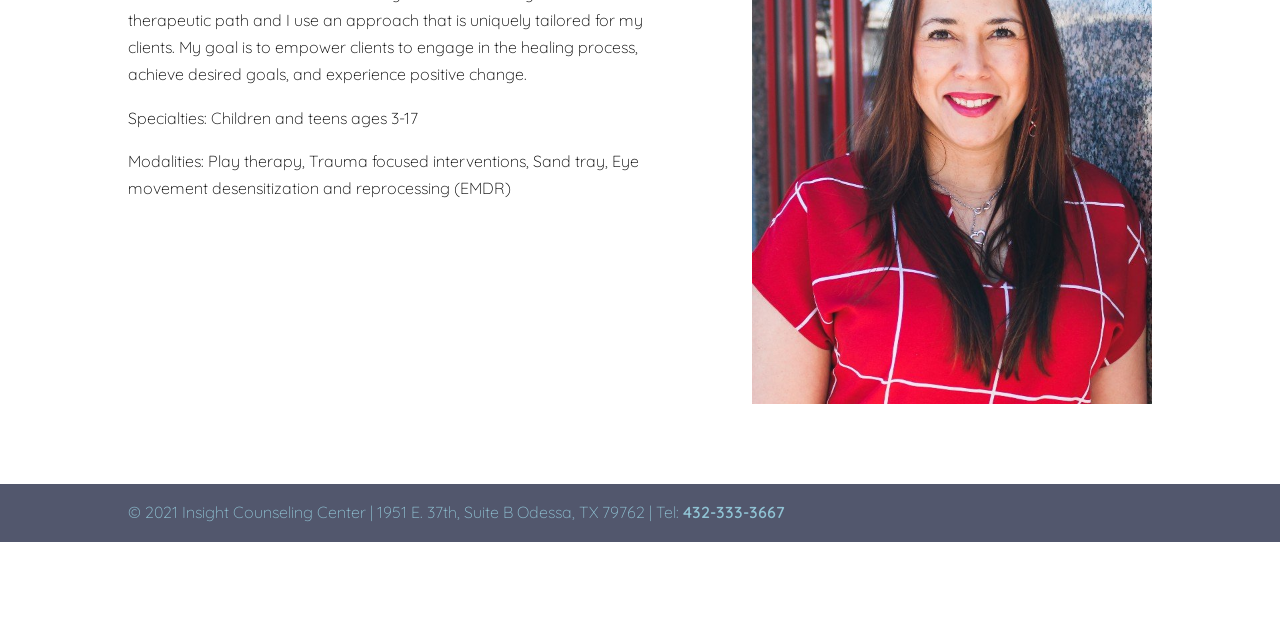Calculate the bounding box coordinates of the UI element given the description: "432-333-3667".

[0.534, 0.785, 0.613, 0.816]